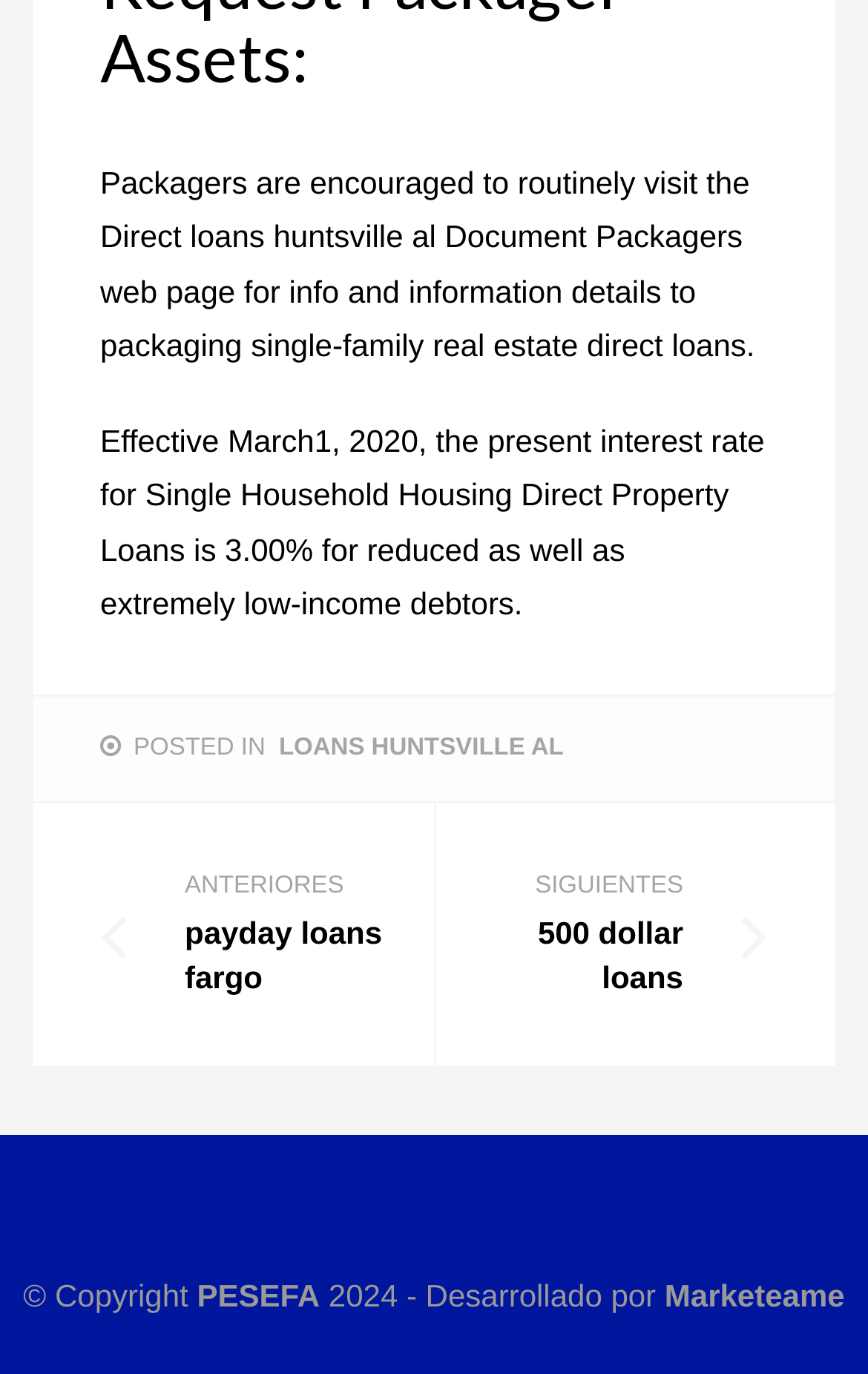What is the purpose of the Direct loans huntsville al Document Packagers web page? Please answer the question using a single word or phrase based on the image.

Info and information details to packaging single-family real estate direct loans